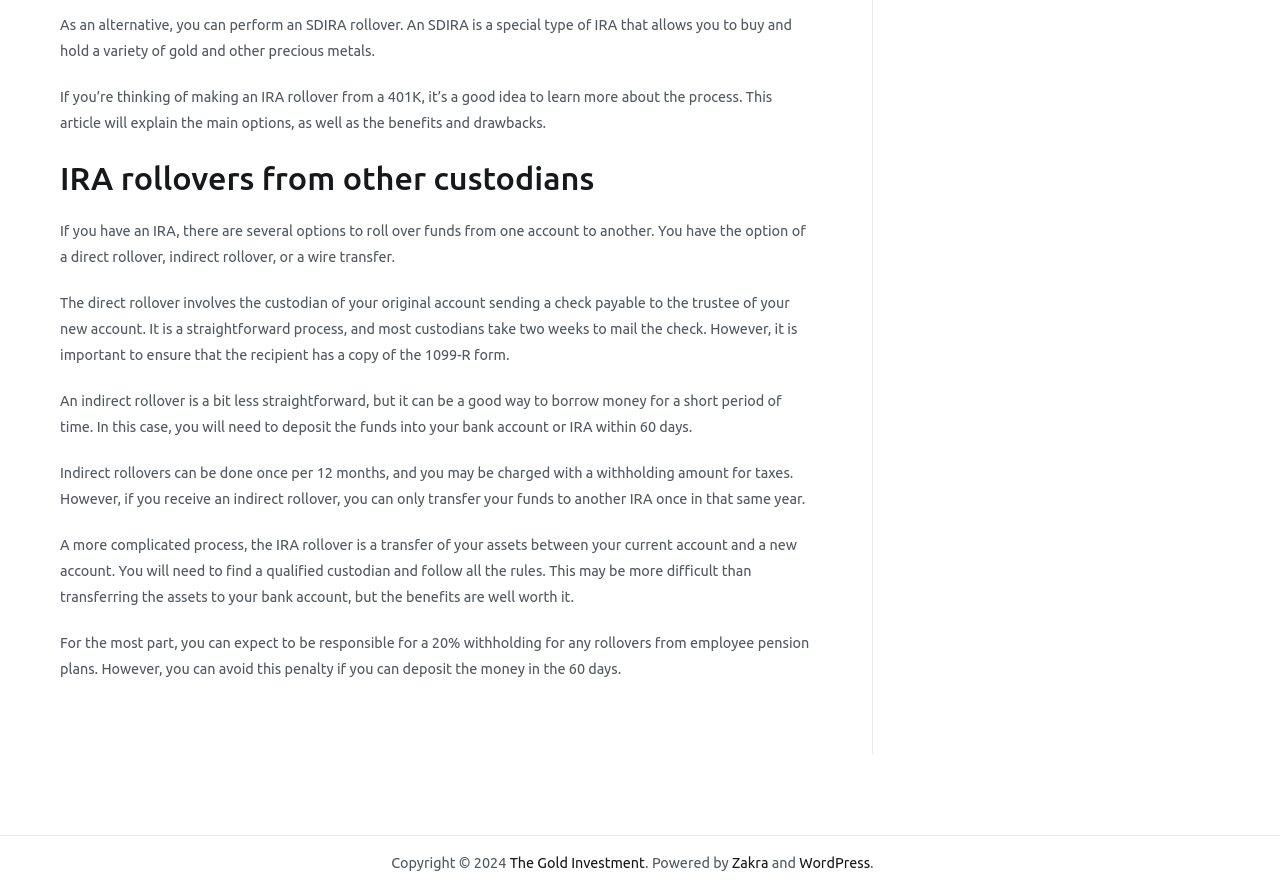Locate the bounding box of the UI element described in the following text: "The Gold Investment".

[0.398, 0.959, 0.504, 0.977]